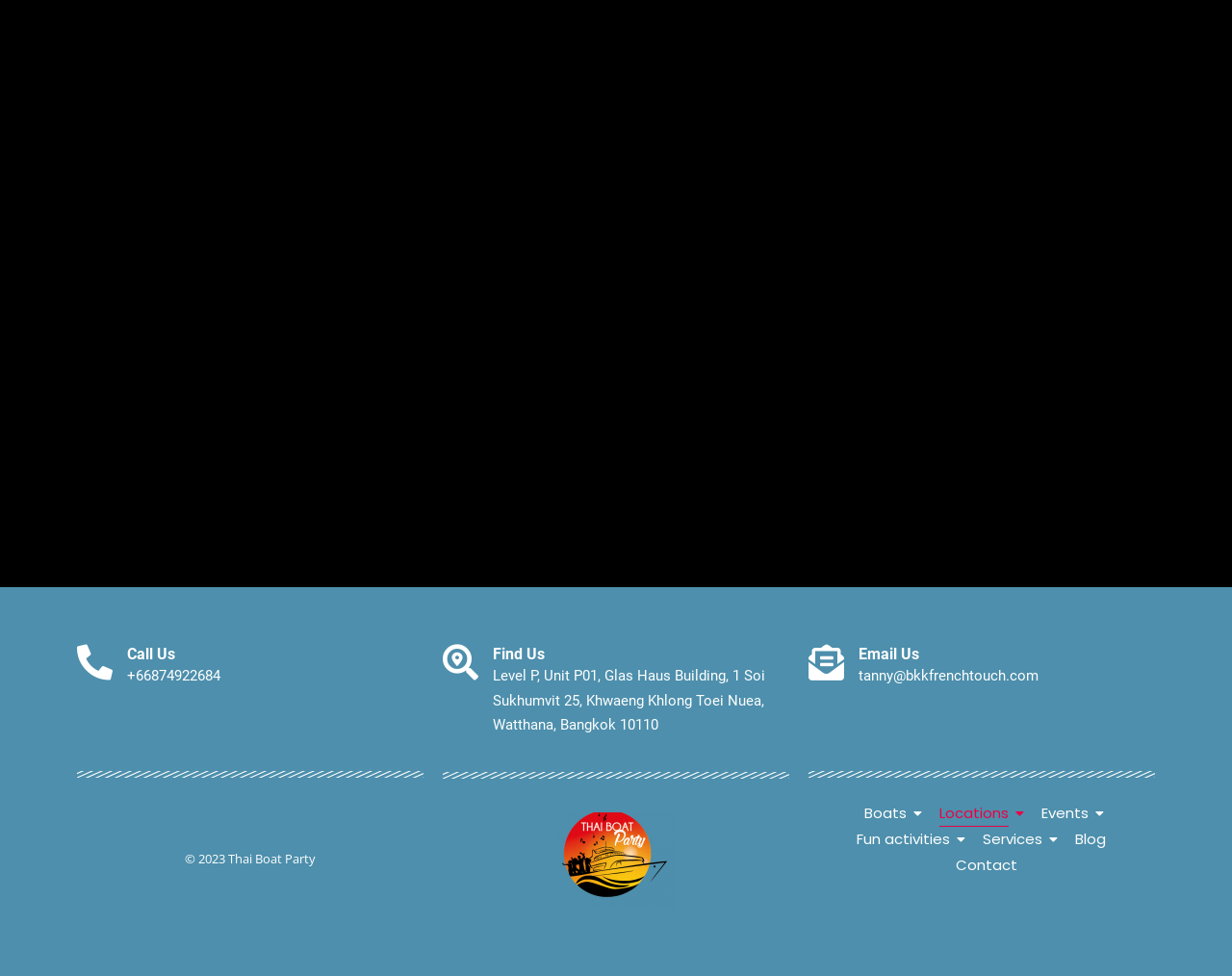Provide the bounding box coordinates in the format (top-left x, top-left y, bottom-right x, bottom-right y). All values are floating point numbers between 0 and 1. Determine the bounding box coordinate of the UI element described as: Boats

[0.696, 0.82, 0.742, 0.847]